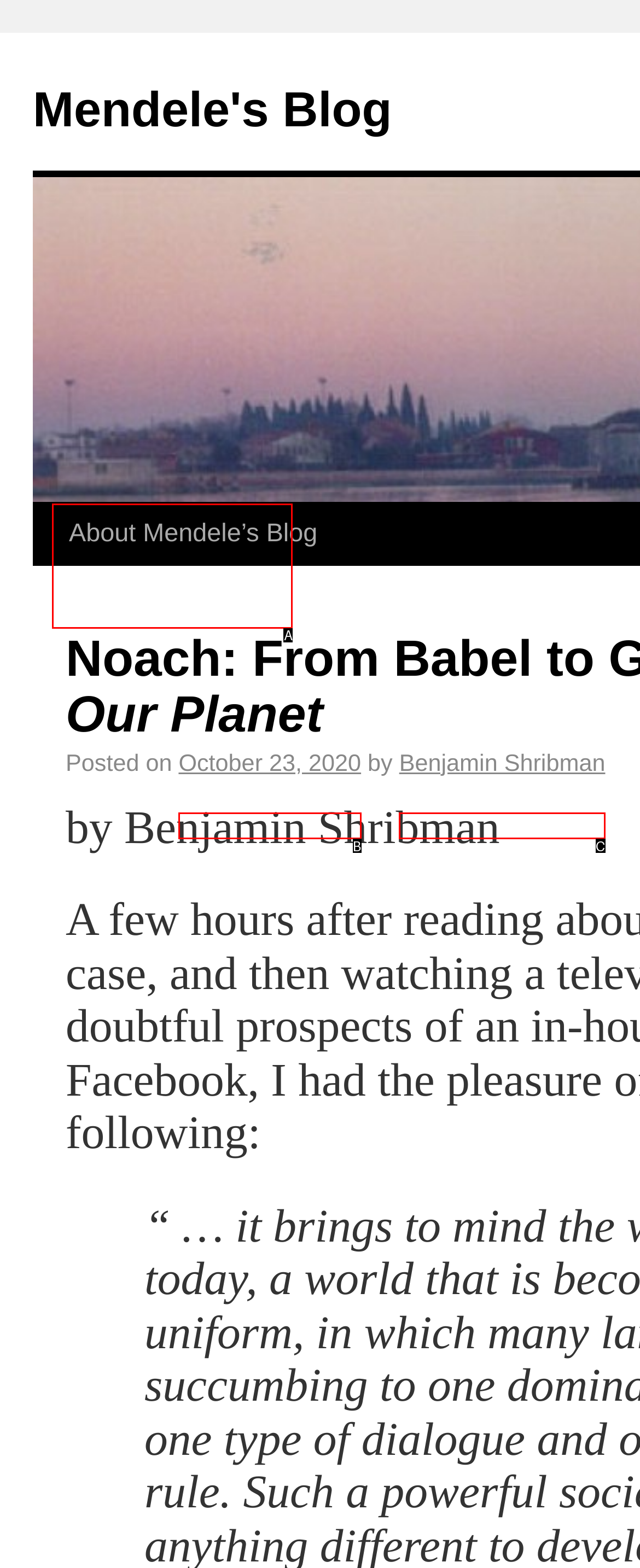Determine which option fits the element description: October 23, 2020
Answer with the option’s letter directly.

B